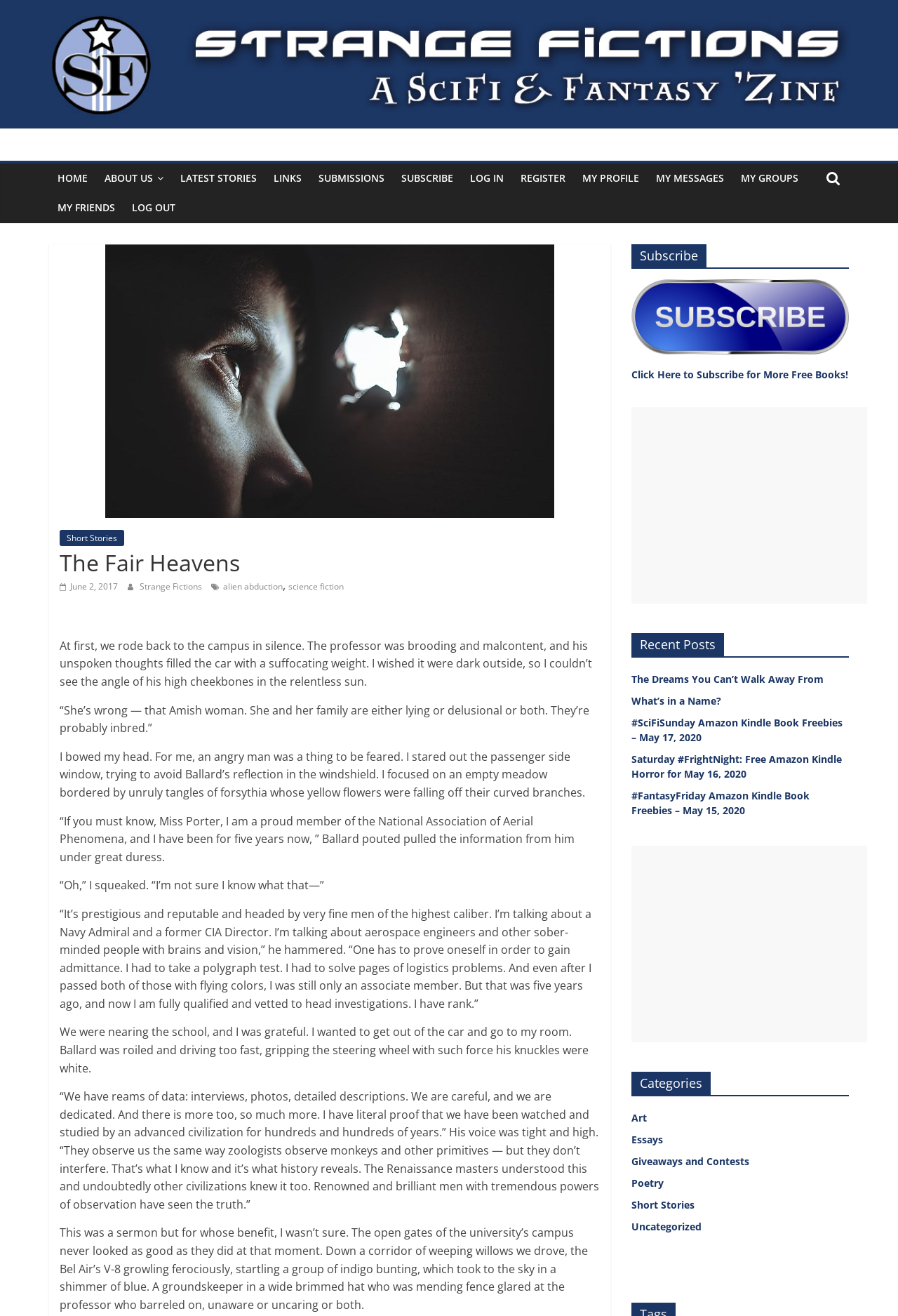Please pinpoint the bounding box coordinates for the region I should click to adhere to this instruction: "Click on the Short Stories link".

[0.066, 0.402, 0.138, 0.415]